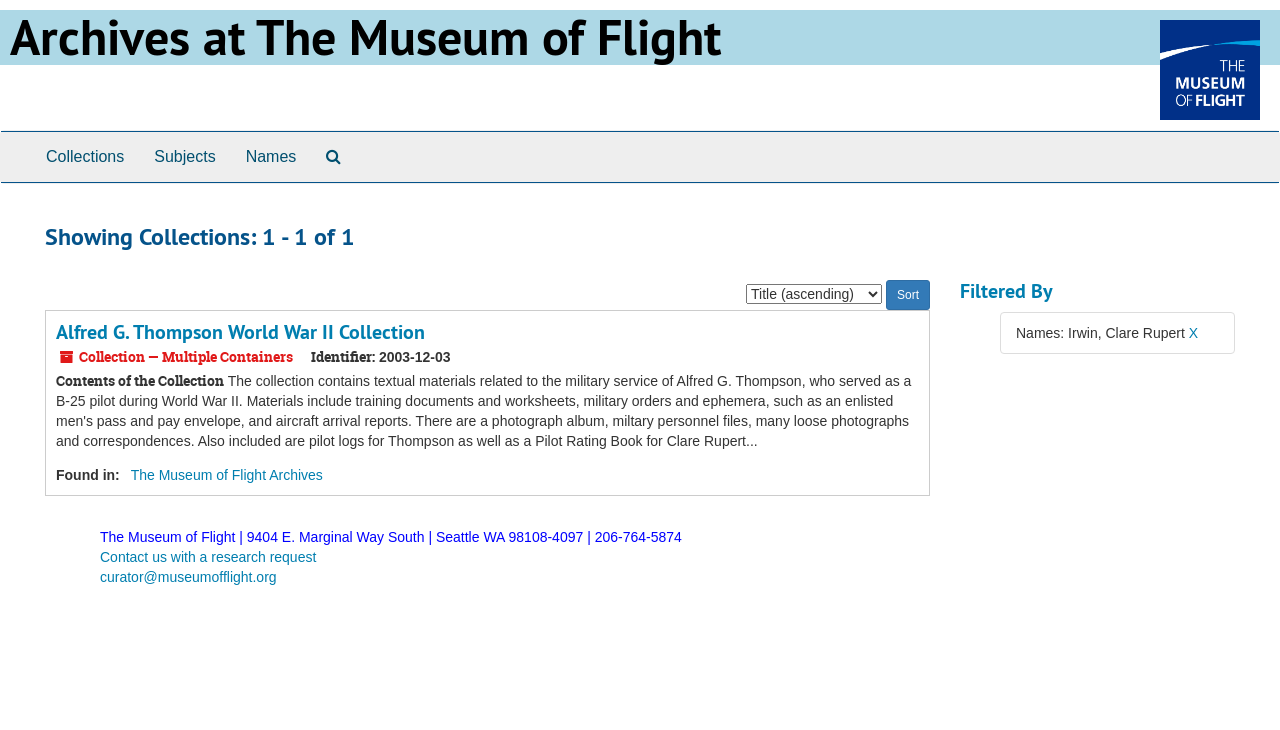Please find the bounding box coordinates for the clickable element needed to perform this instruction: "View the 'Alfred G. Thompson World War II Collection'".

[0.044, 0.438, 0.332, 0.473]